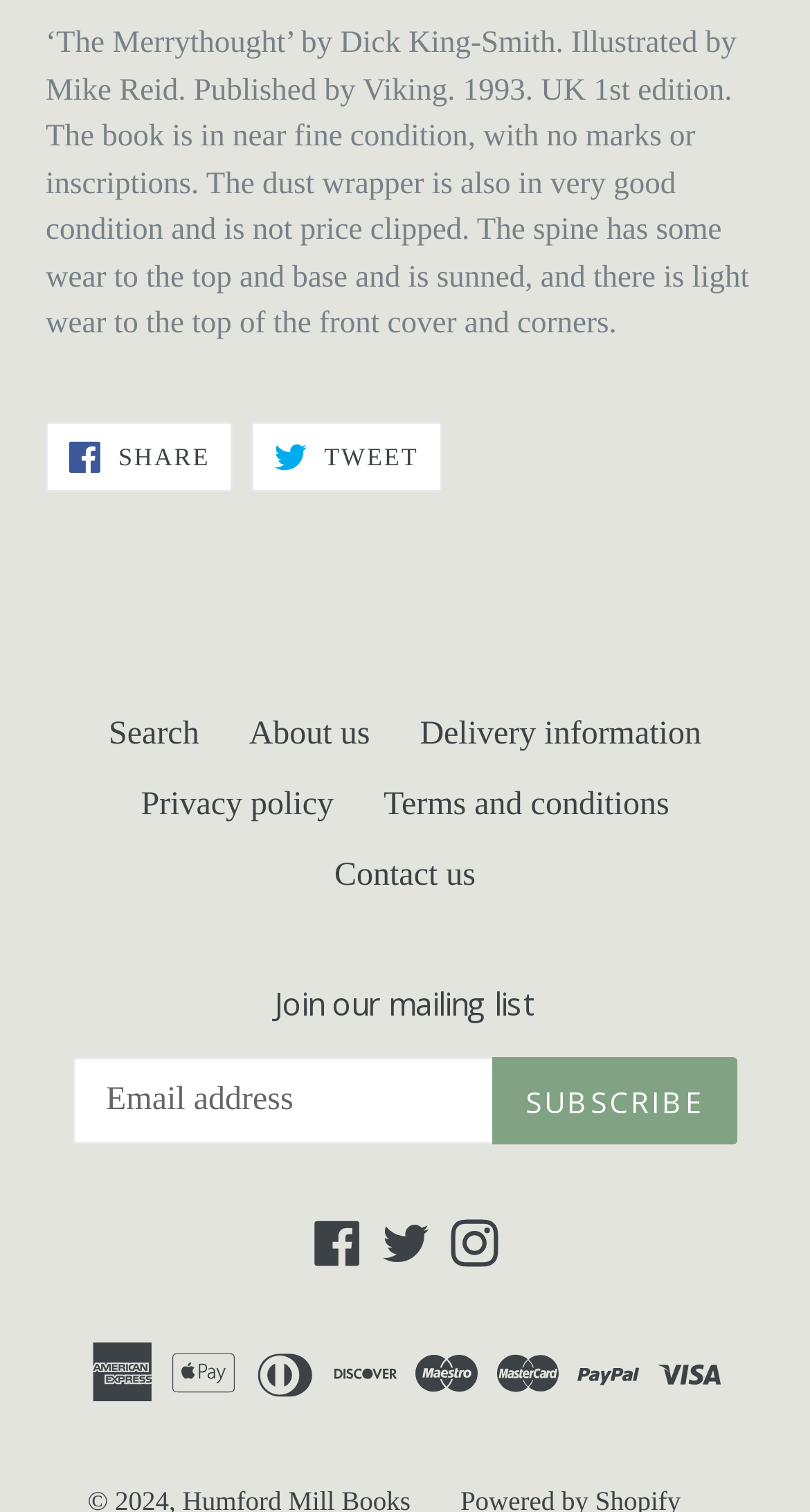Can you specify the bounding box coordinates for the region that should be clicked to fulfill this instruction: "Share on Facebook".

[0.056, 0.278, 0.287, 0.325]